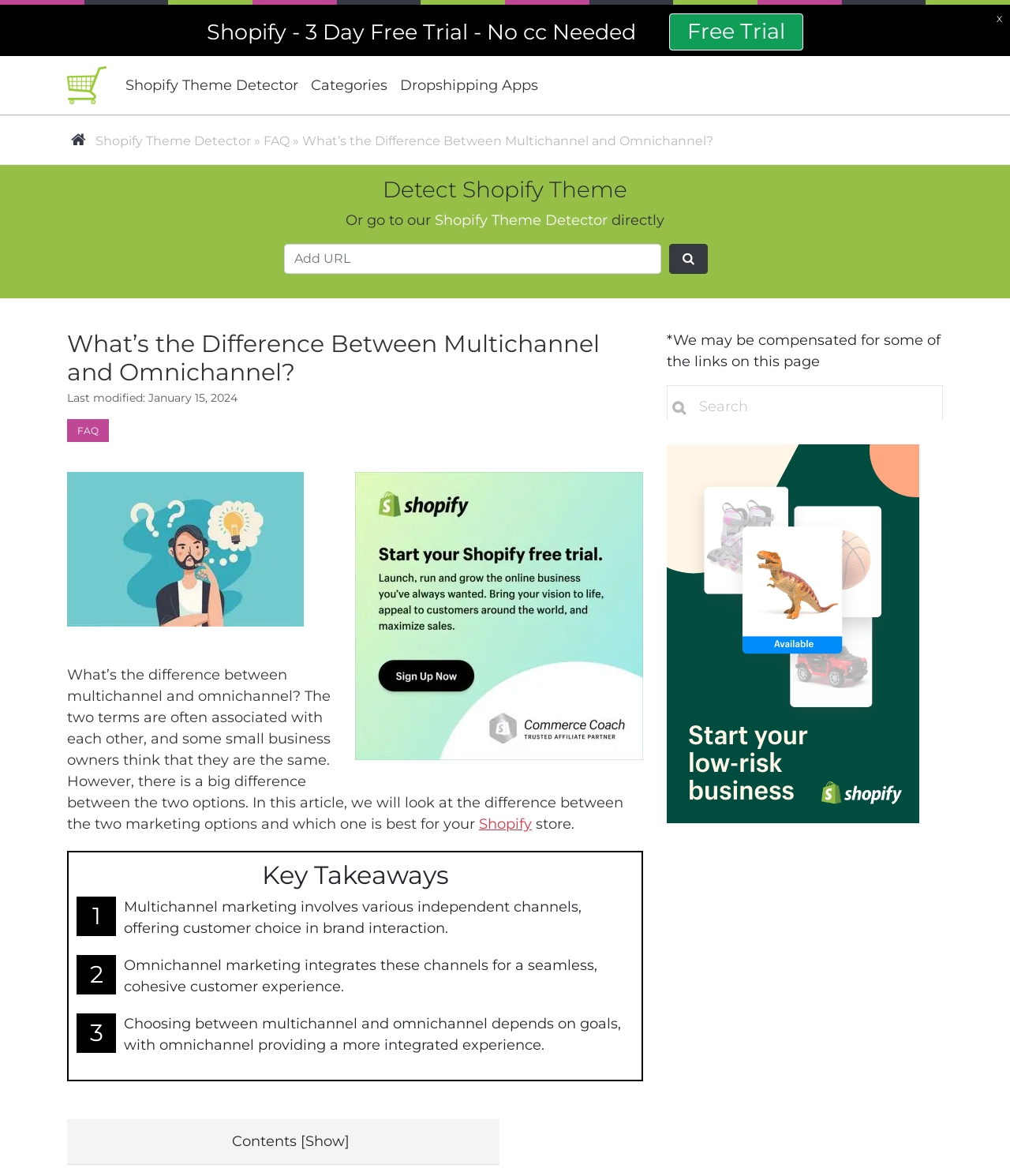Generate a thorough description of the webpage.

The webpage is about the differences between multichannel and omnichannel strategies and their impact on customer engagement. At the top, there is a logo of Shopthemedetector.com, accompanied by a navigation menu with links to "Shopify Theme Detector", "Categories", "Dropshipping Apps", and "FAQ". 

Below the navigation menu, there is a heading that reads "What's the Difference Between Multichannel and Omnichannel?" followed by a brief introduction to the topic. On the right side of the introduction, there is a call-to-action button to detect Shopify themes. 

Further down, there is a section with a heading that repeats the question, followed by a brief overview of the article's content. Below this section, there is an image related to the topic, and a link to a free Shopify trial.

The main content of the article is divided into sections, with headings that summarize the key takeaways. The text explains the differences between multichannel and omnichannel marketing, highlighting the benefits of each approach. There are also links to Shopify and other relevant resources throughout the article.

At the bottom of the page, there is a disclaimer about compensated links, a search bar, and another call-to-action button to start a free Shopify trial.